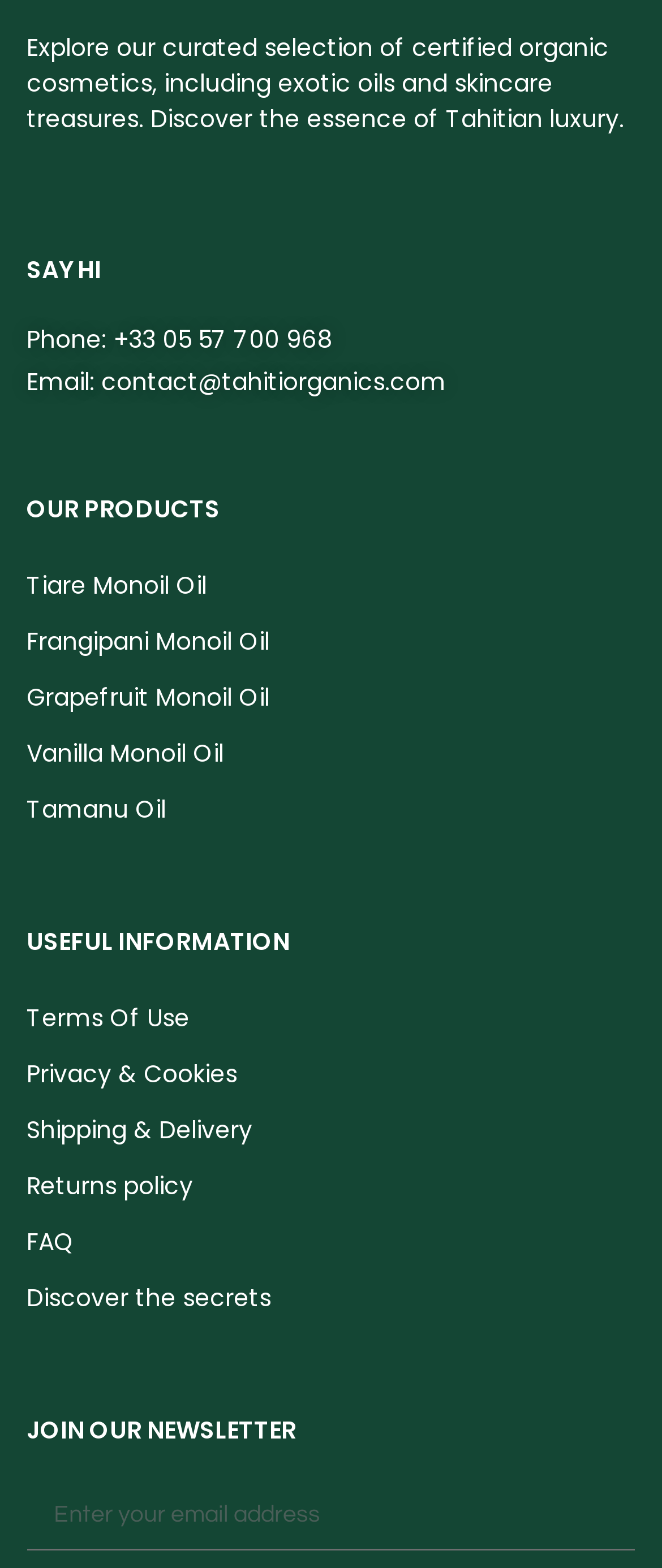Locate the bounding box of the UI element with the following description: "FAQ".

[0.04, 0.777, 0.96, 0.807]